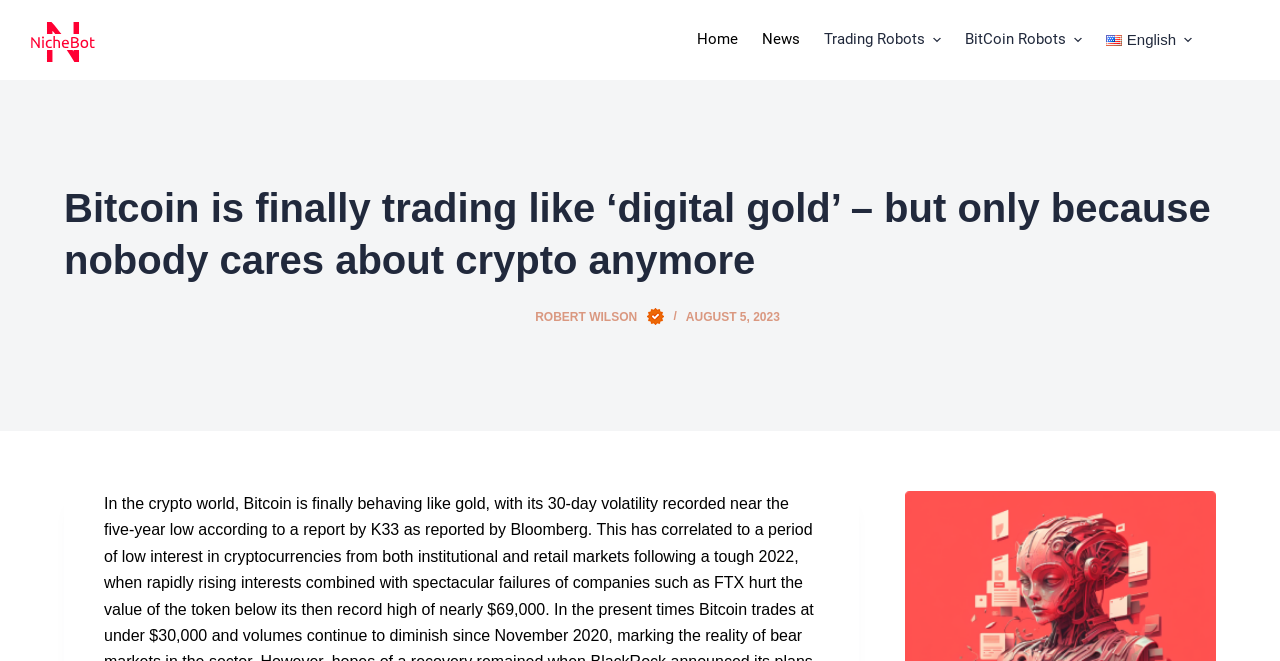What is the language of the website?
Carefully examine the image and provide a detailed answer to the question.

I inferred the language of the website by looking at the menu item with the text 'English English', which suggests that the website is available in English. Additionally, the image with the text 'English' further supports this conclusion.